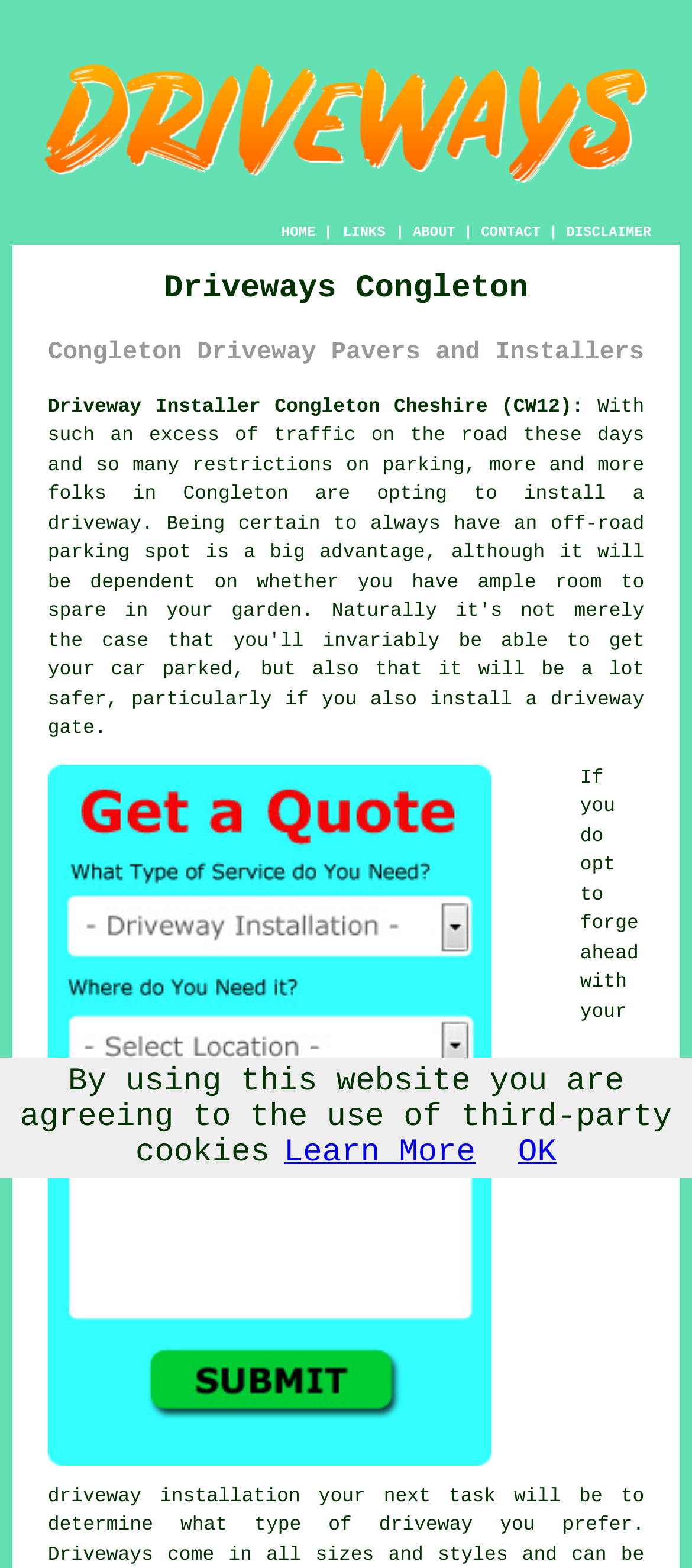Locate the bounding box coordinates of the element I should click to achieve the following instruction: "Click the CONTACT link".

[0.695, 0.144, 0.781, 0.154]